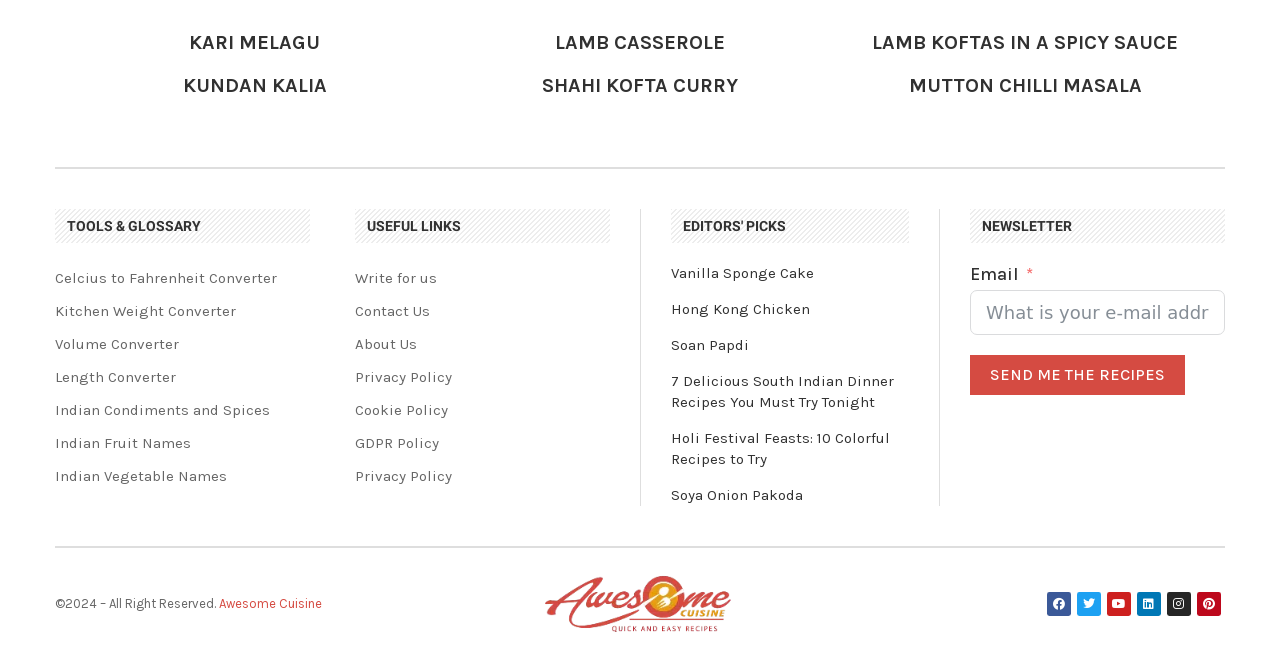Locate the bounding box coordinates of the element that should be clicked to fulfill the instruction: "Submit your comment".

[0.062, 0.656, 0.156, 0.718]